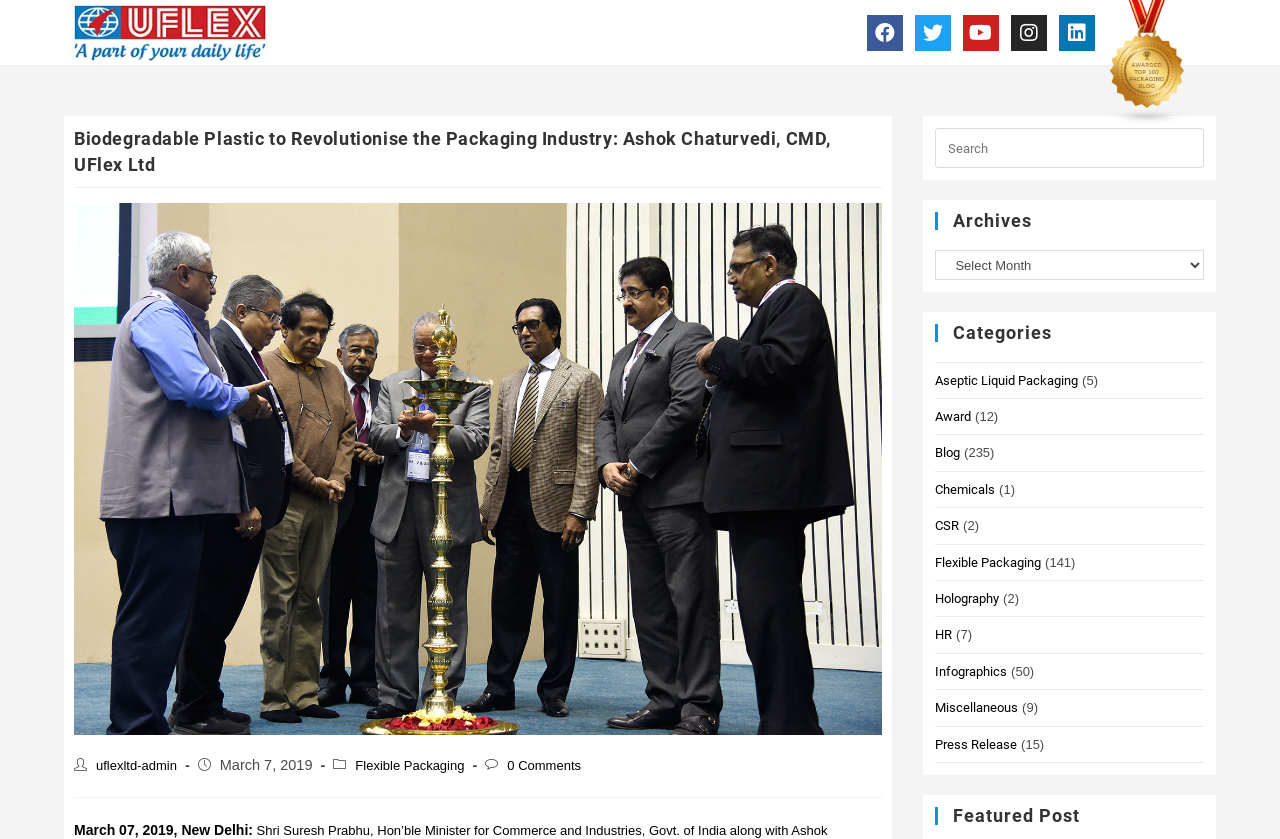Provide a short answer using a single word or phrase for the following question: 
What is the topic of the awarded blog?

Packaging